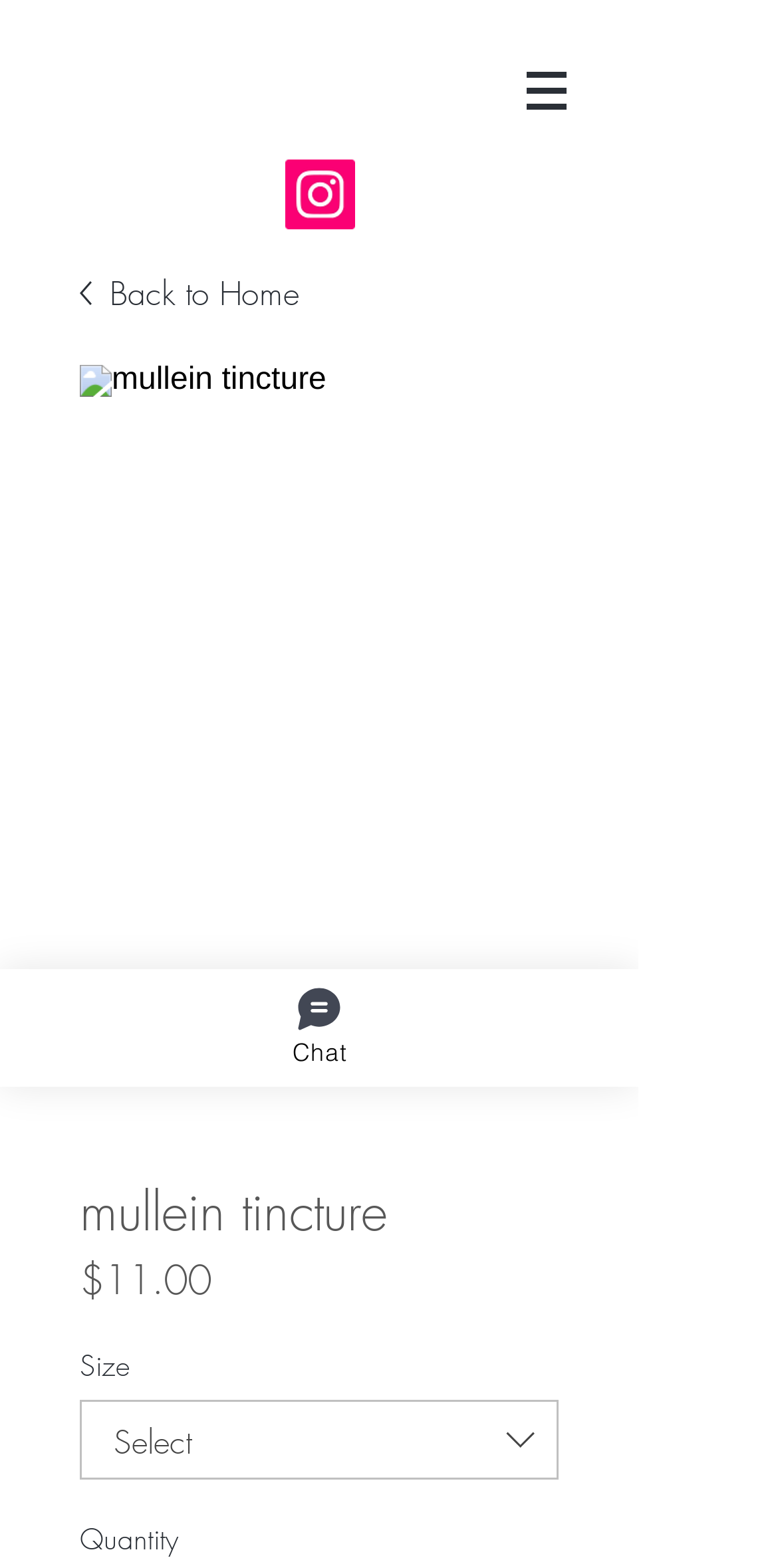Answer the following in one word or a short phrase: 
What is the function of the combobox?

Select Size